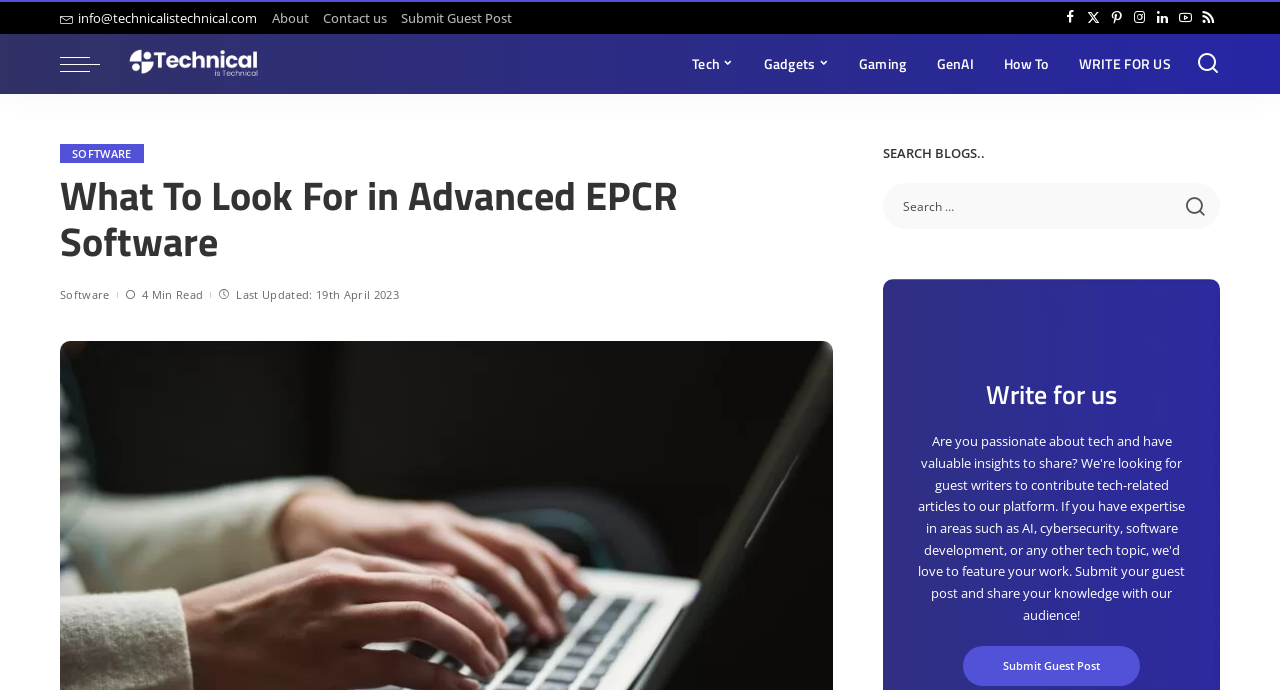Can you extract the primary headline text from the webpage?

What To Look For in Advanced EPCR Software